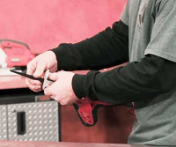What is the design of the Milwaukee 2625-20 18V M18 Hackzall cordless reciprocating saw?
Please provide a single word or phrase as your answer based on the image.

Compact and lightweight